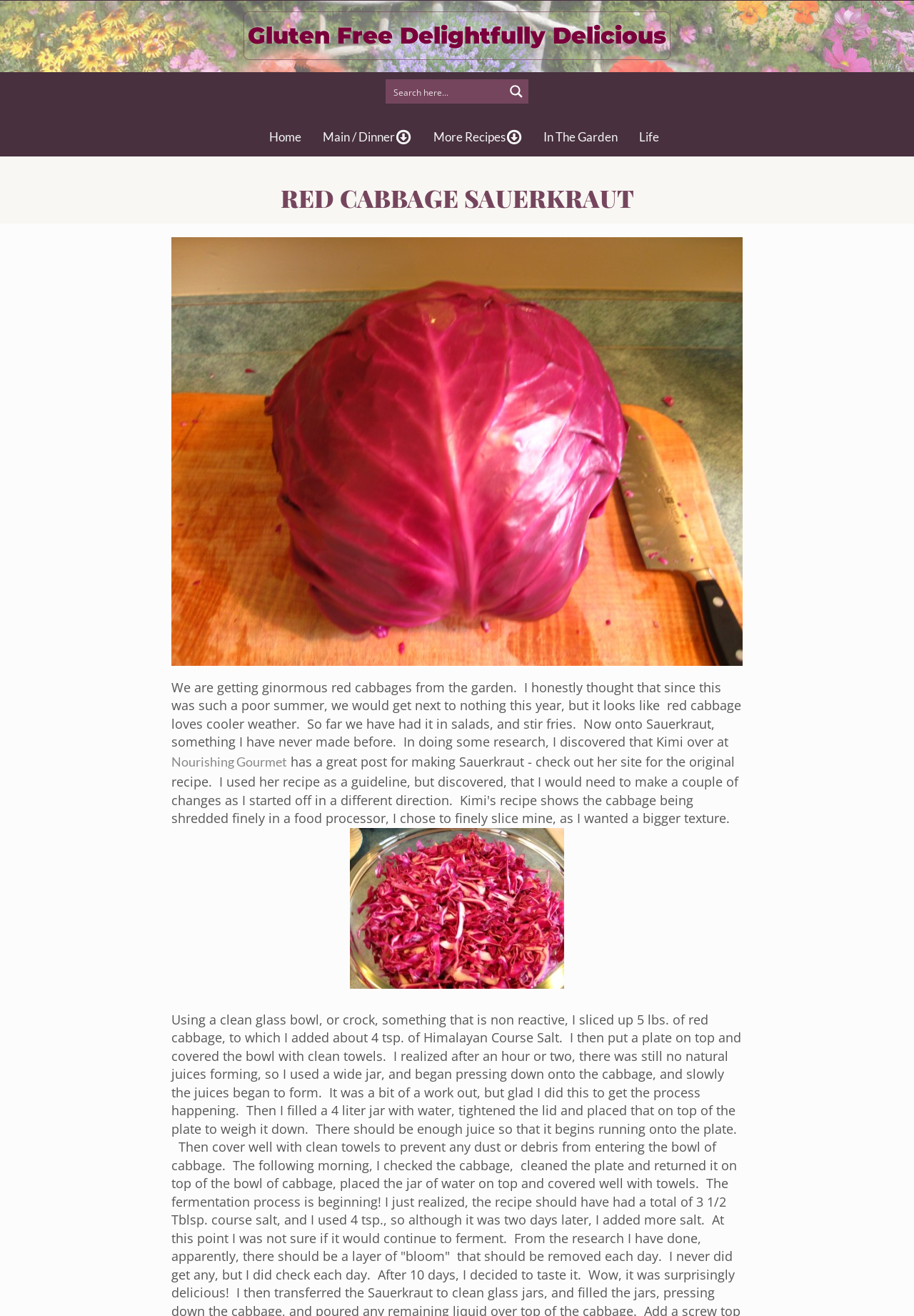Analyze the image and answer the question with as much detail as possible: 
What is the main ingredient of the recipe?

Based on the webpage content, specifically the heading 'RED CABBAGE SAUERKRAUT' and the text 'We are getting ginormous red cabbages from the garden.', it can be inferred that the main ingredient of the recipe is red cabbage.